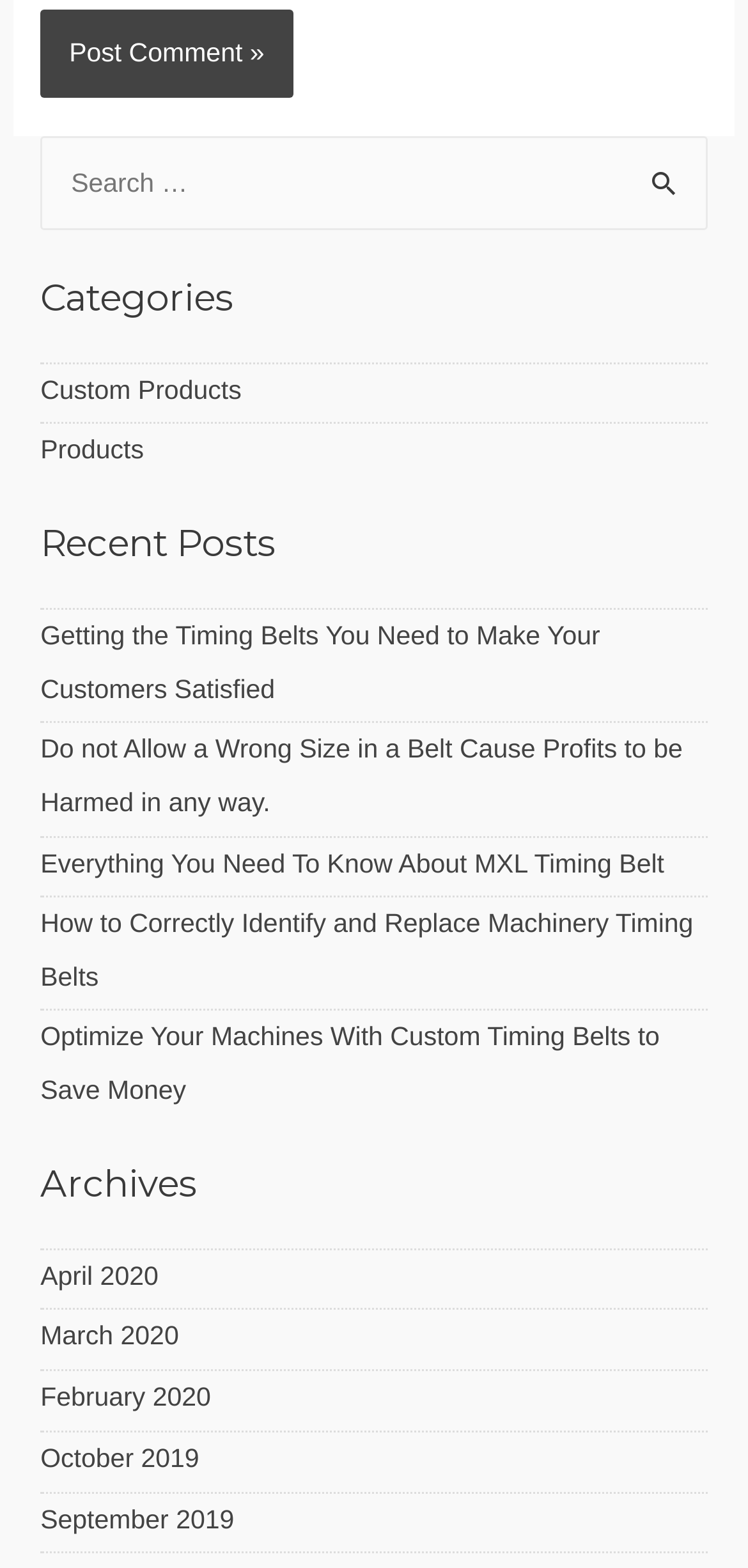How many months are listed in the archives?
Using the image, give a concise answer in the form of a single word or short phrase.

5